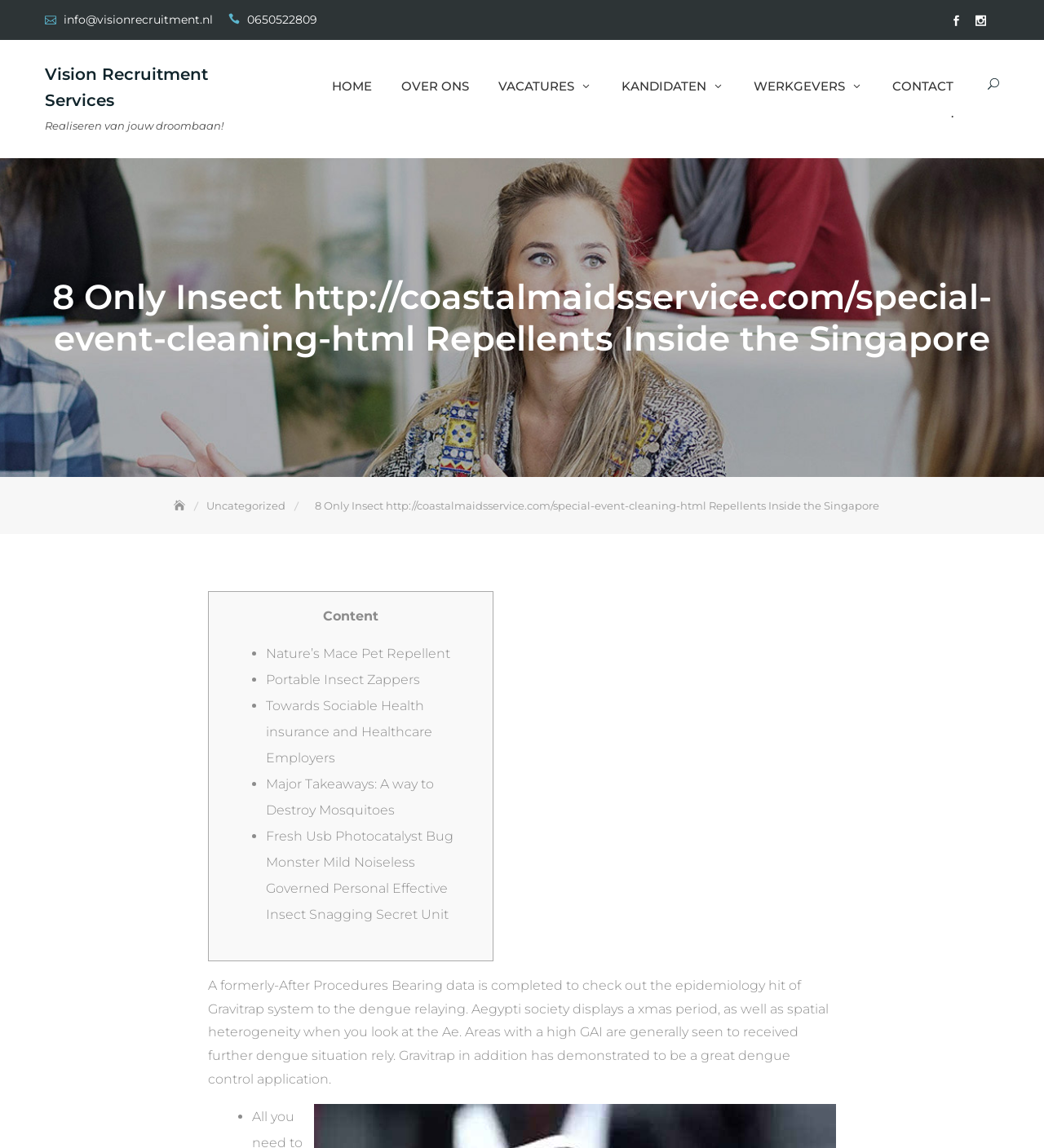Point out the bounding box coordinates of the section to click in order to follow this instruction: "Contact Vision Recruitment Services".

[0.842, 0.063, 0.926, 0.086]